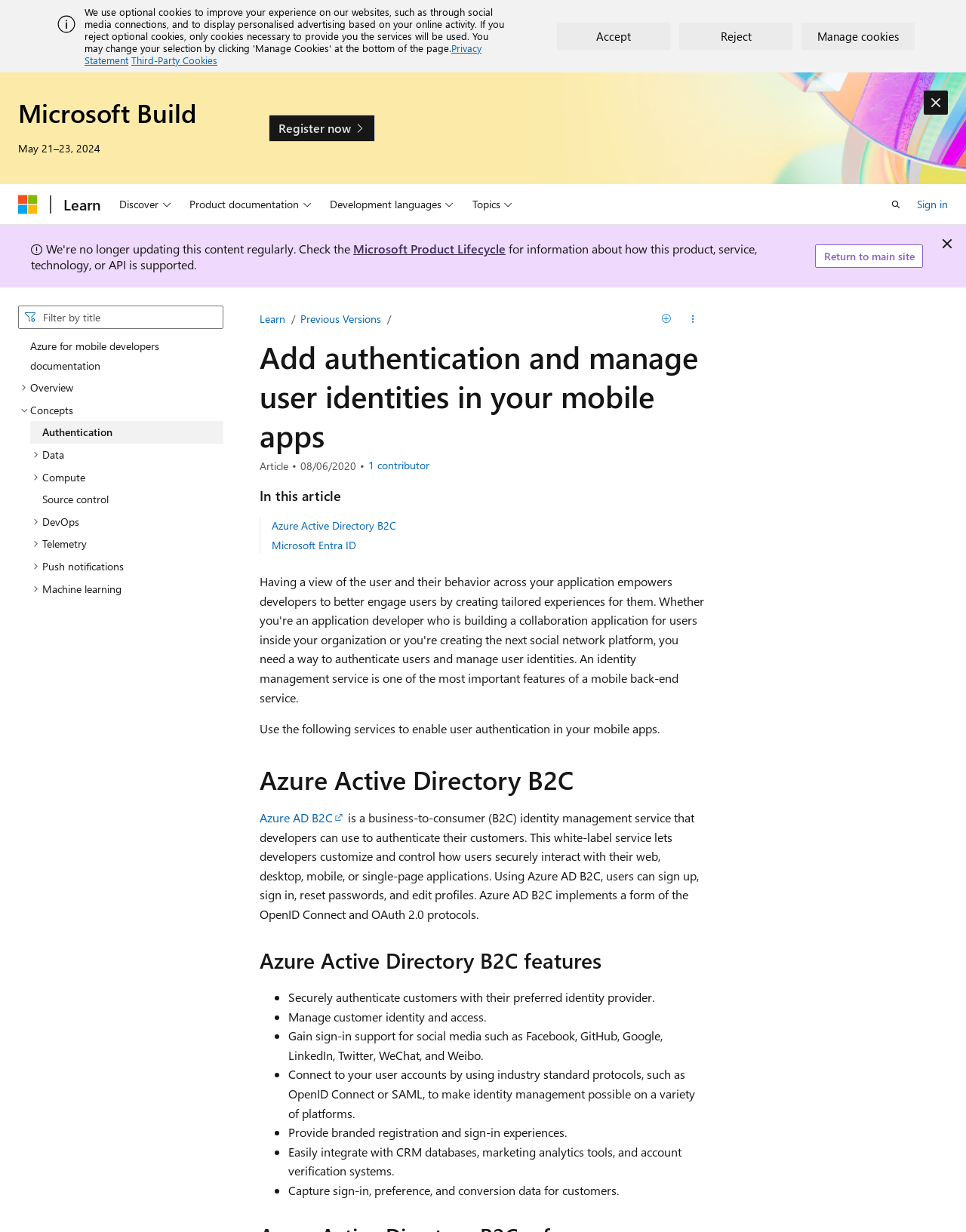Please provide a detailed answer to the question below by examining the image:
What is the purpose of Azure Active Directory B2C?

The purpose of Azure Active Directory B2C can be determined by reading the text 'is a business-to-consumer (B2C) identity management service that developers can use to authenticate their customers.' which indicates that Azure Active Directory B2C is used for identity management.